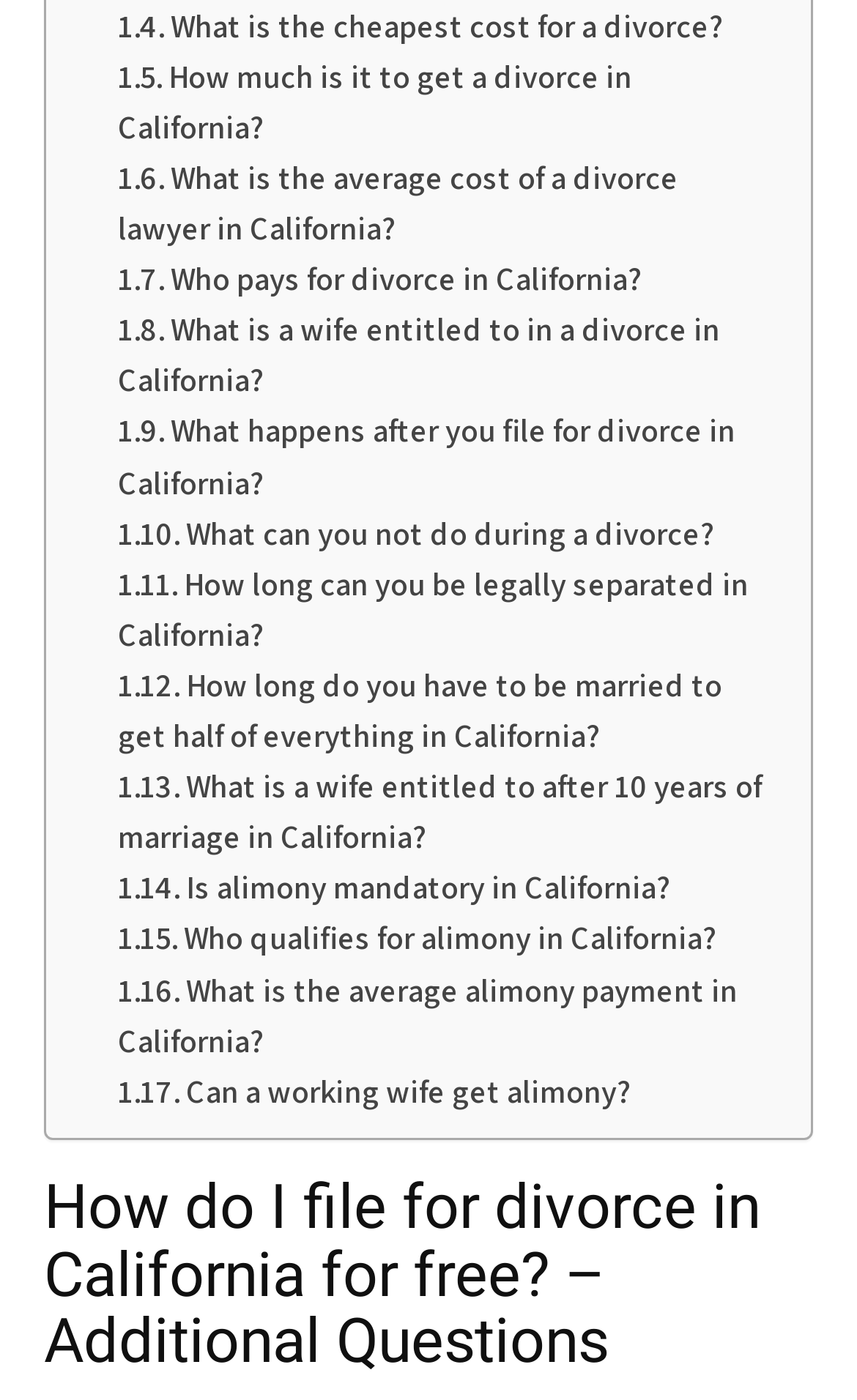Answer the following query with a single word or phrase:
What is the last question on the webpage?

Can a working wife get alimony?